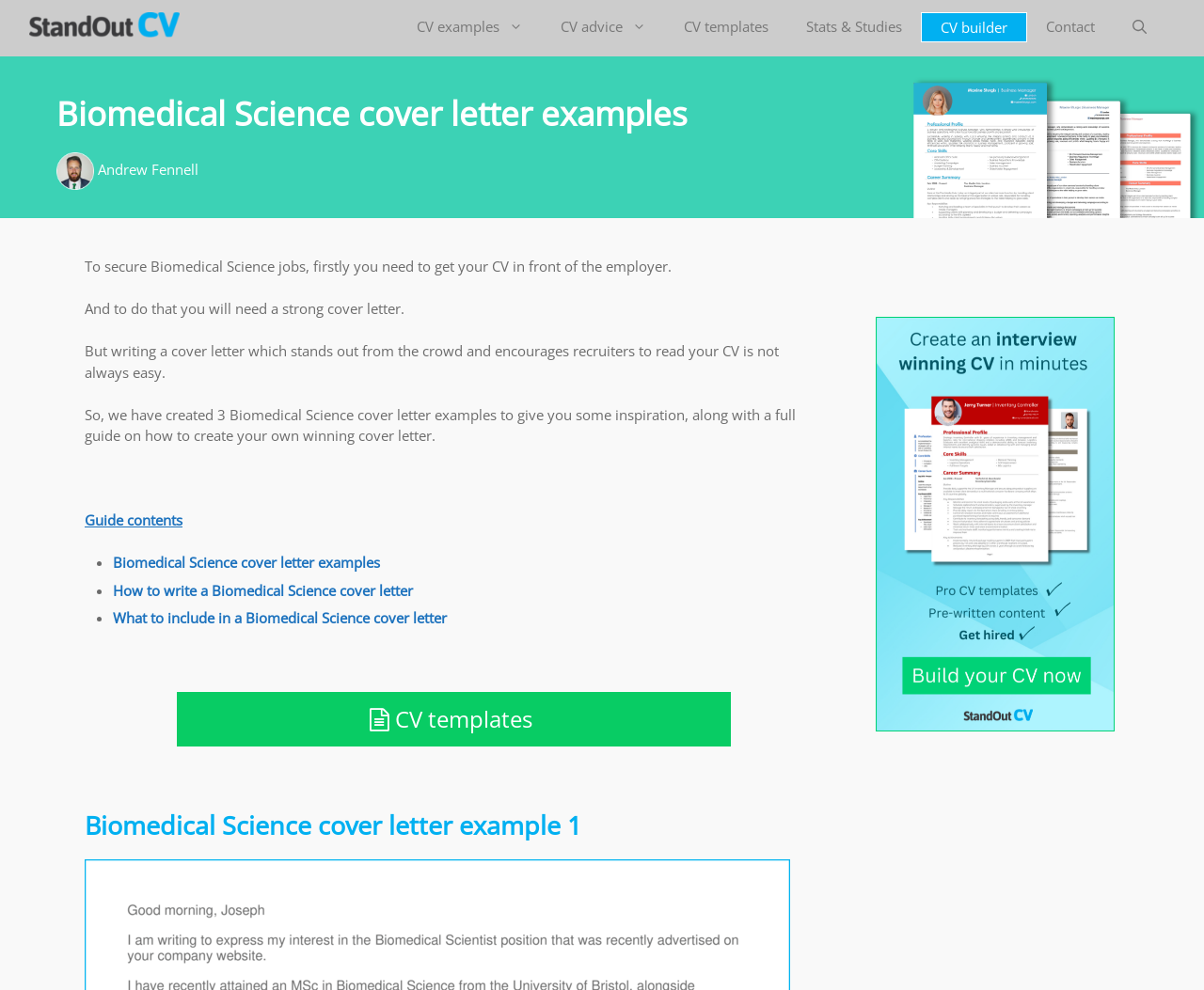Specify the bounding box coordinates for the region that must be clicked to perform the given instruction: "Read the guide on how to write a Biomedical Science cover letter".

[0.094, 0.586, 0.343, 0.605]